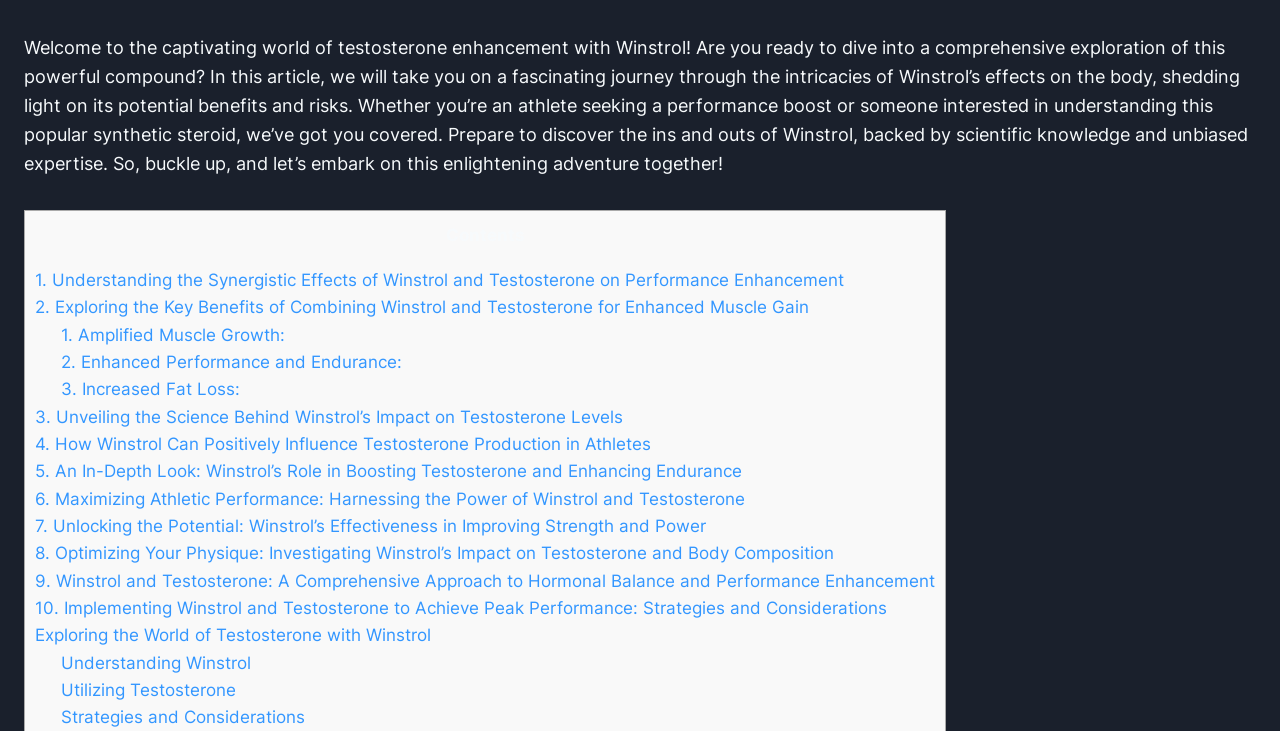What is the first topic discussed in the contents section?
Please look at the screenshot and answer in one word or a short phrase.

Understanding the Synergistic Effects of Winstrol and Testosterone